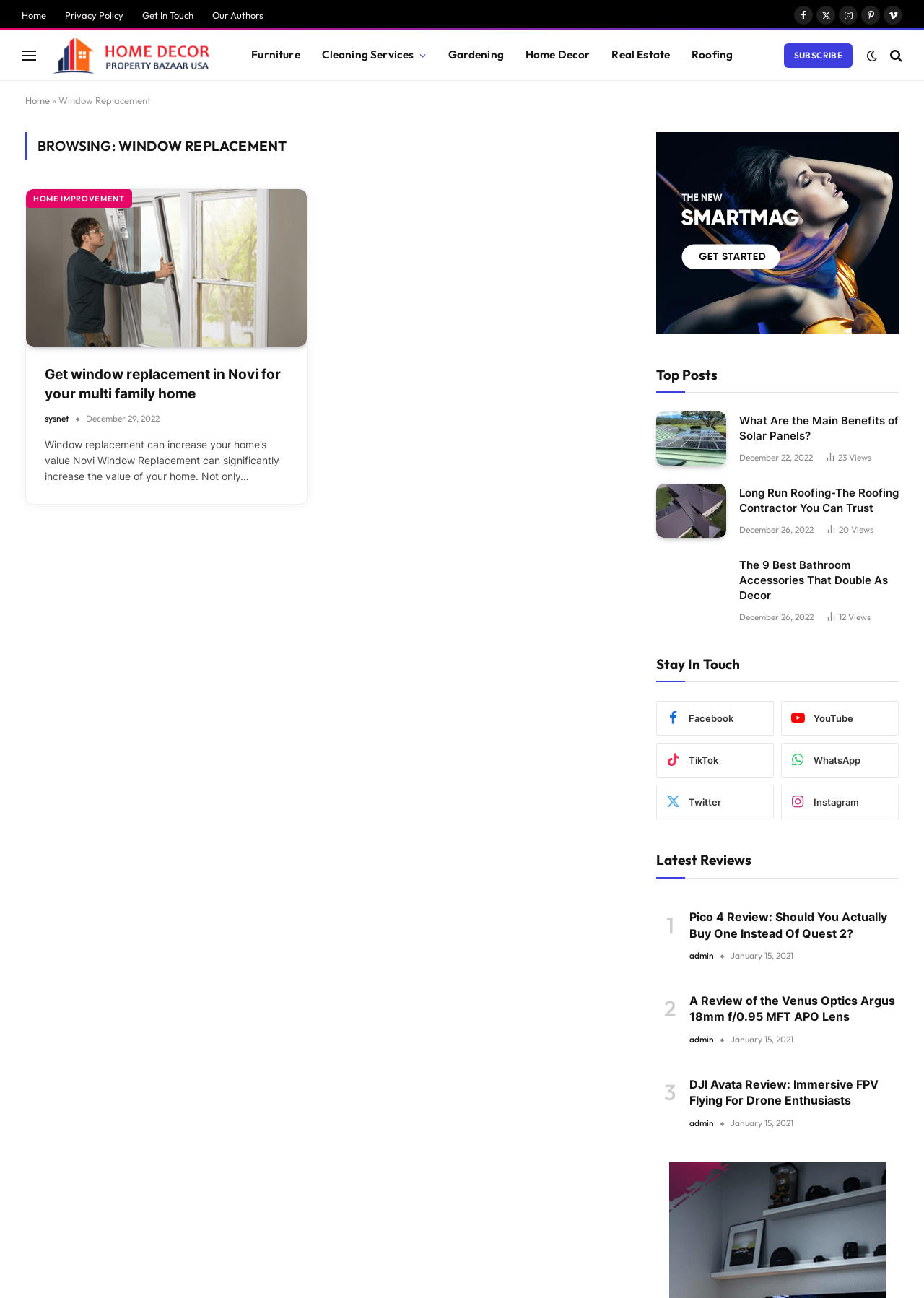Please identify the bounding box coordinates of the area that needs to be clicked to follow this instruction: "View the 'Top Posts'".

[0.71, 0.282, 0.777, 0.295]